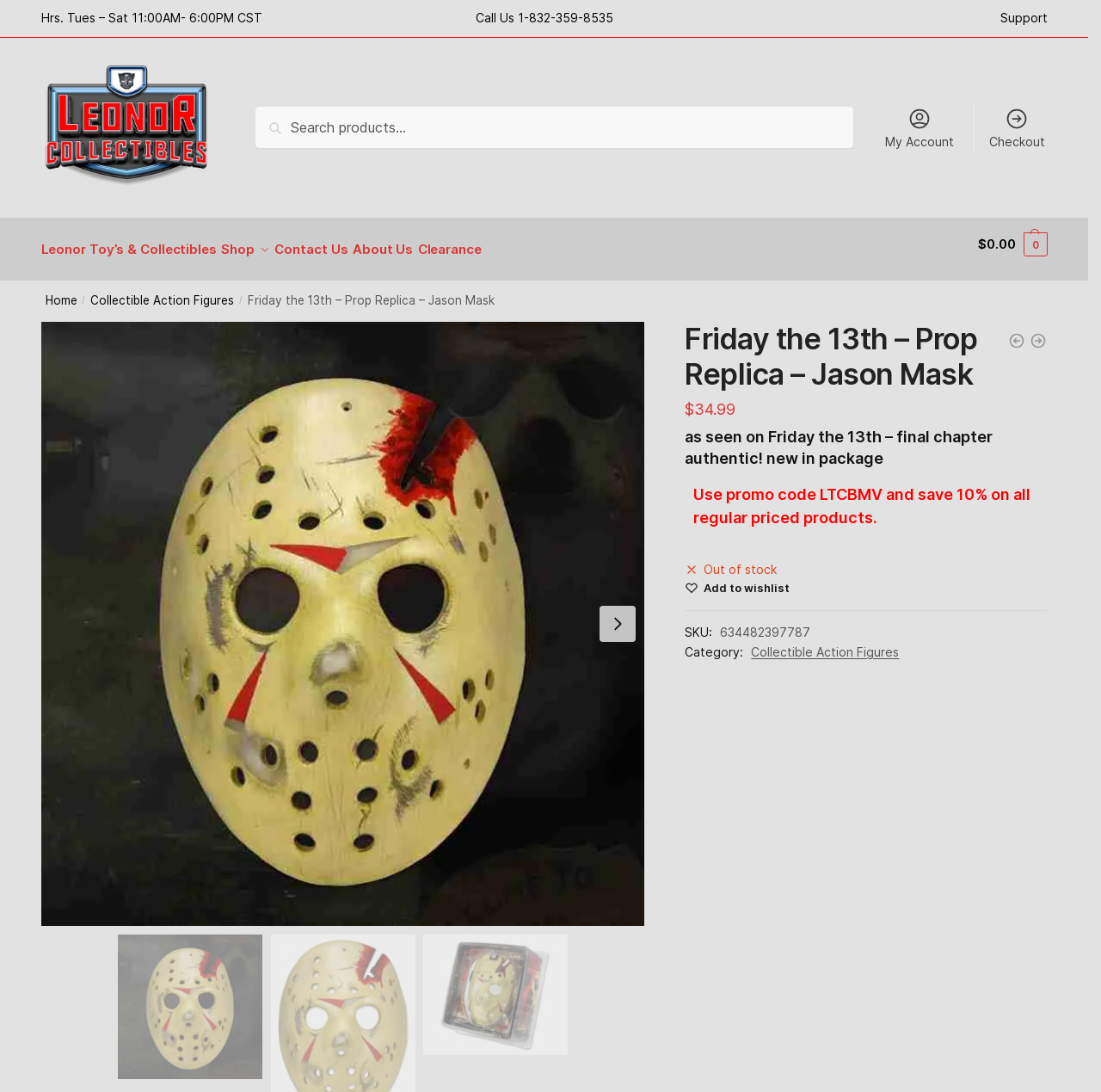Please specify the bounding box coordinates of the region to click in order to perform the following instruction: "read the article 'HOW TO BRING CHARM IN SMALL LIVING ROOMS?'".

None